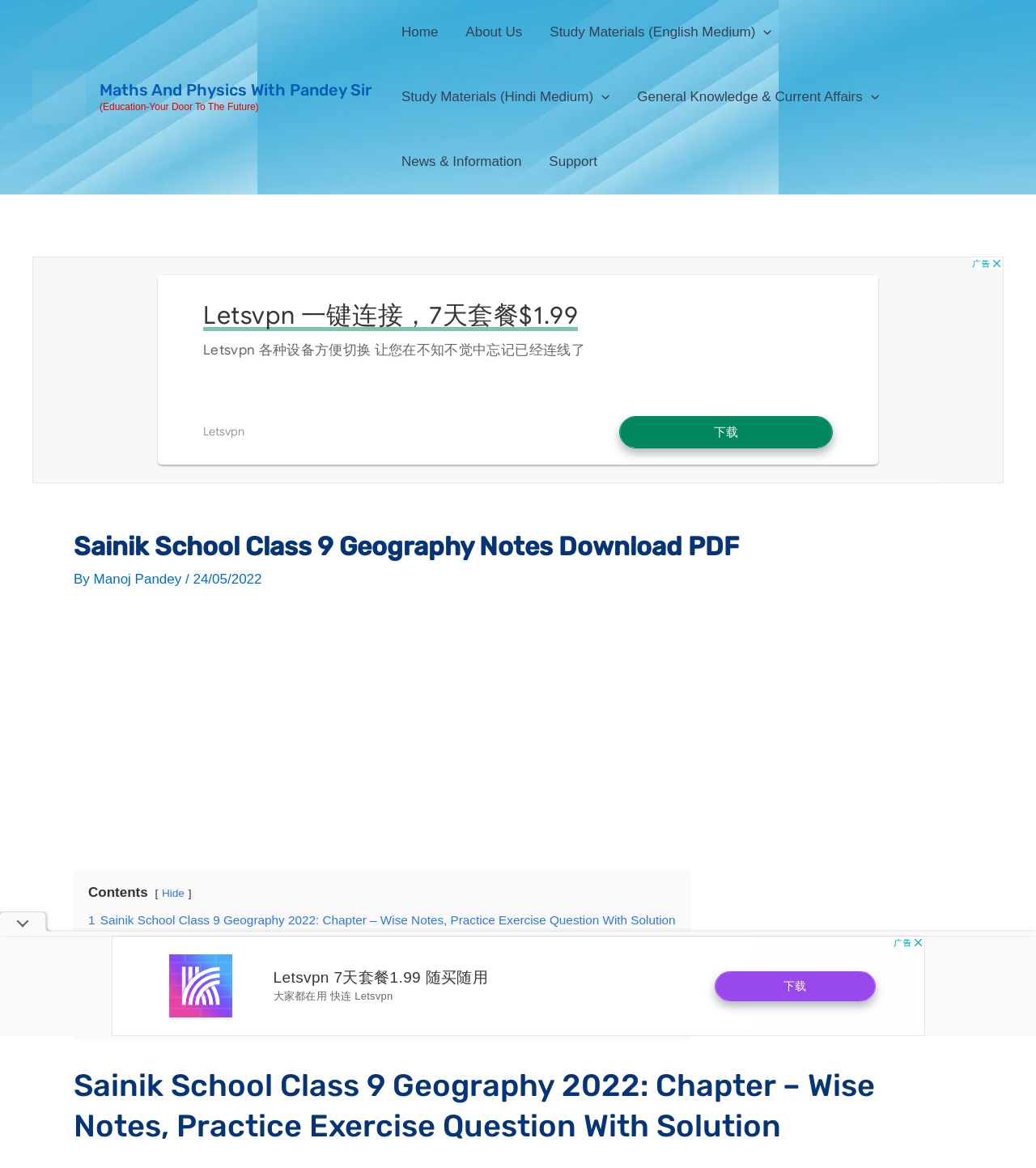What is the category of study materials available on this website?
Make sure to answer the question with a detailed and comprehensive explanation.

The website provides study materials for both English Medium and Hindi Medium, which can be seen in the navigation menu under 'Study Materials'.